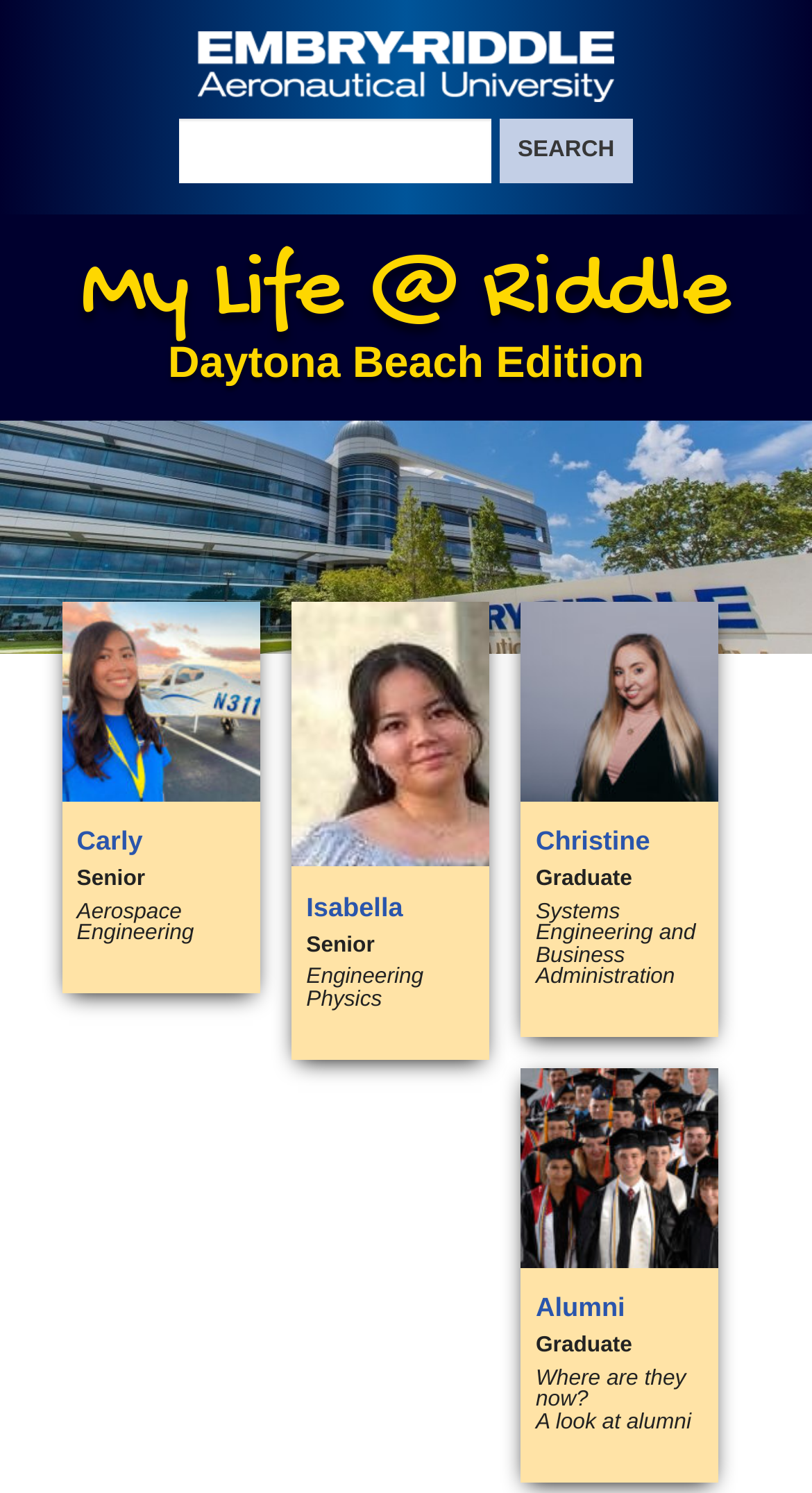Find the bounding box coordinates of the area to click in order to follow the instruction: "Read about Alumni Graduate".

[0.66, 0.866, 0.77, 0.885]